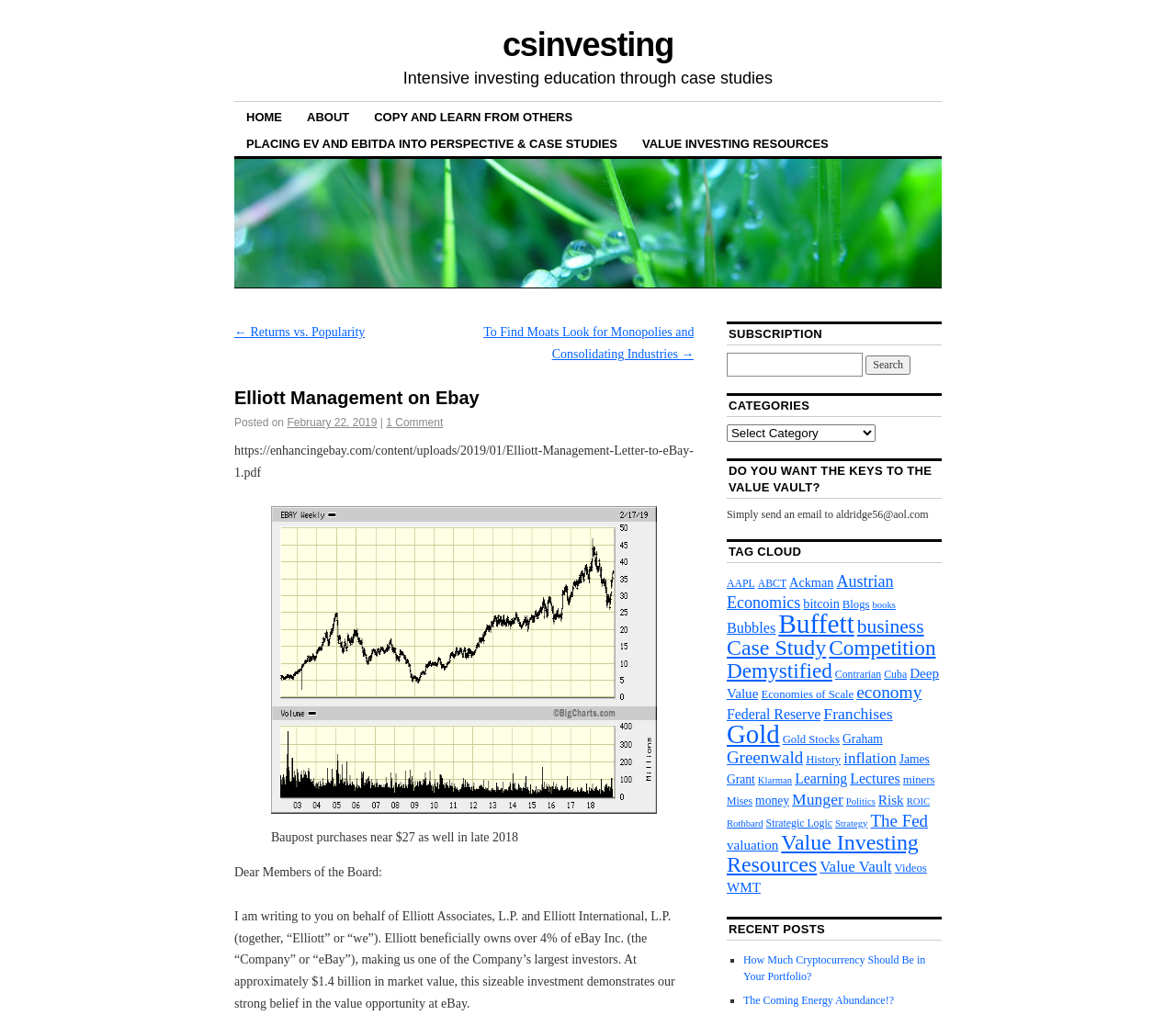Provide a one-word or short-phrase response to the question:
What is the title of the webpage?

Elliott Management on Ebay